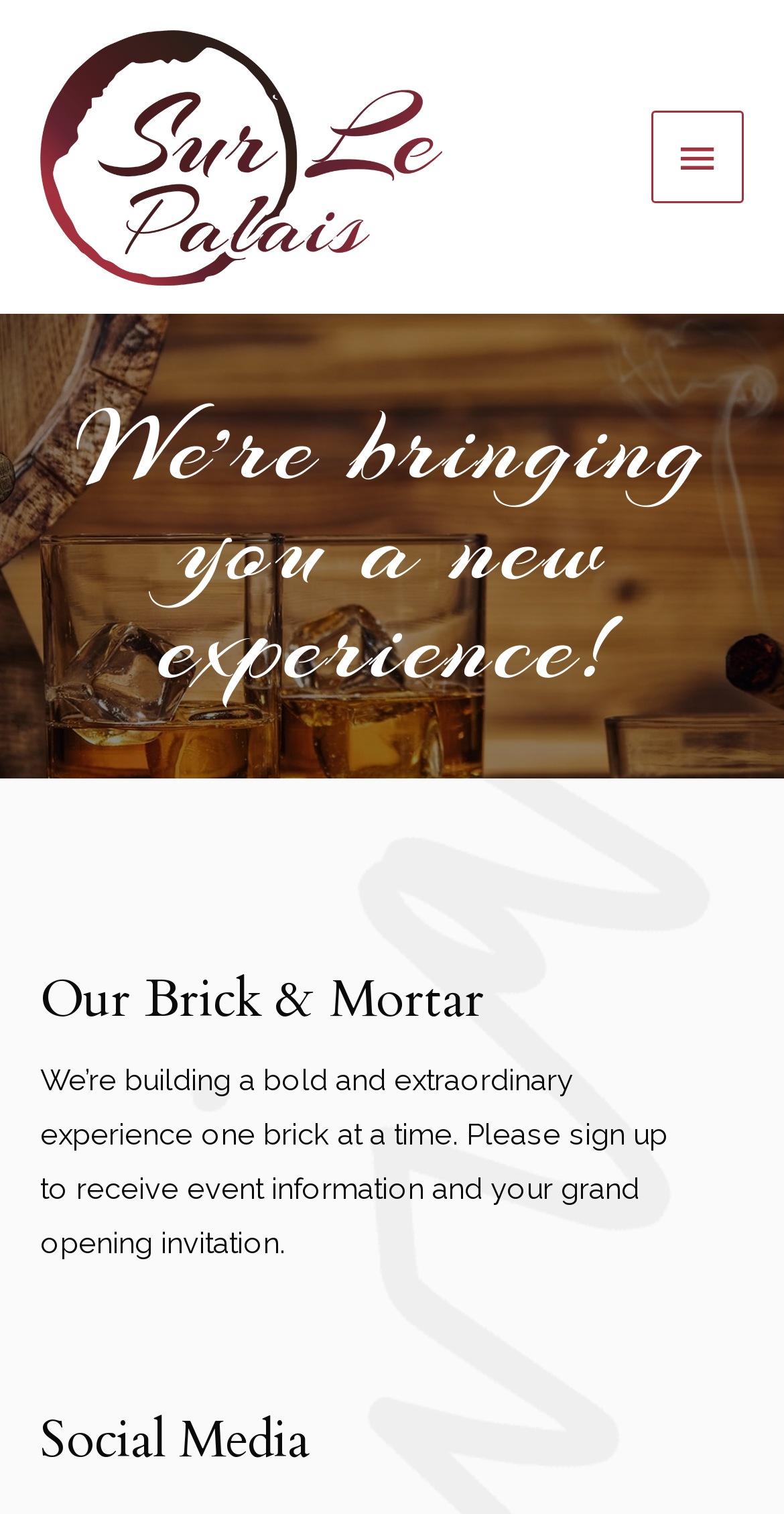Create a detailed summary of all the visual and textual information on the webpage.

The webpage is titled "Contact – Sur Le Palais" and features a prominent link to "Sur Le Palais" at the top left corner, accompanied by an image with the same name. 

On the top right corner, there is a main menu button that, when expanded, reveals a section with several headings and a paragraph of text. The first heading reads "We're bringing you a new experience!" and is positioned near the top of the page. 

Below this heading, there is another heading titled "Our Brick & Mortar", which is followed by a paragraph of text that describes the experience being built. This text is positioned roughly in the middle of the page. 

At the bottom of the page, there is a heading titled "Social Media", which is located near the bottom right corner.